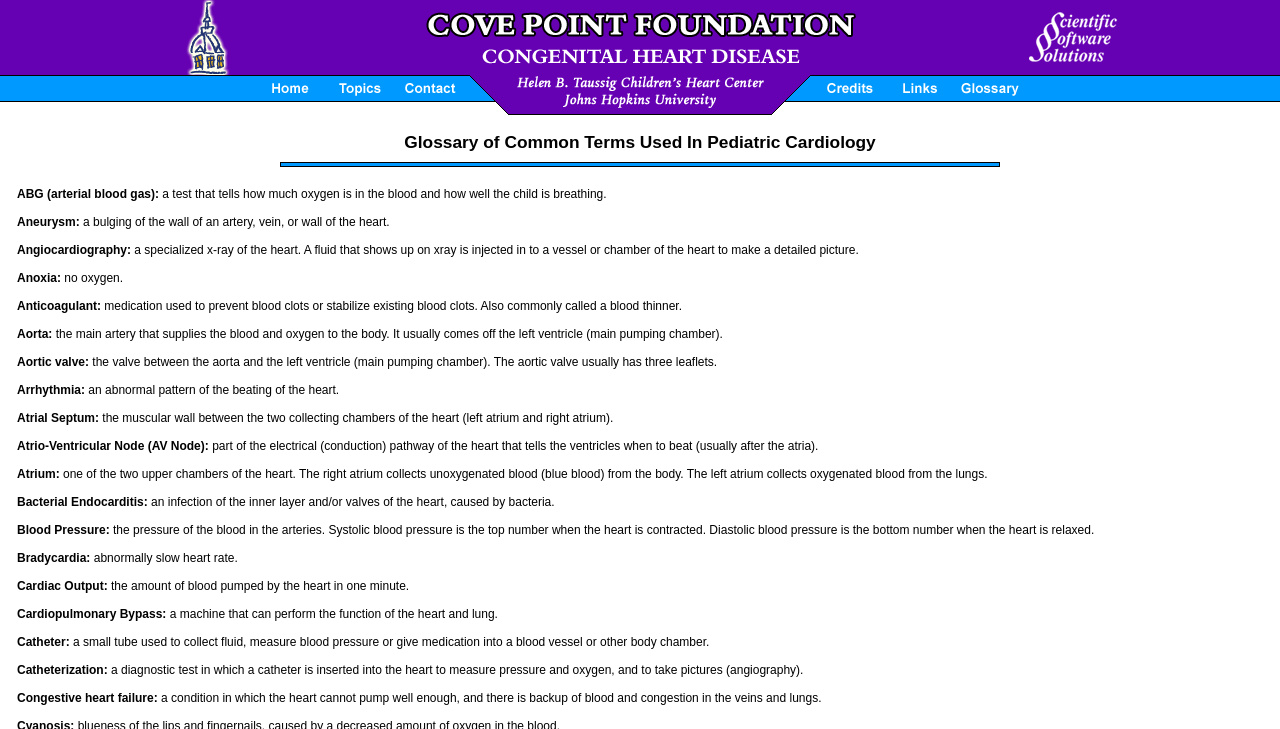Please identify the bounding box coordinates of the element's region that needs to be clicked to fulfill the following instruction: "Learn about Angiocardiography". The bounding box coordinates should consist of four float numbers between 0 and 1, i.e., [left, top, right, bottom].

[0.013, 0.333, 0.102, 0.353]